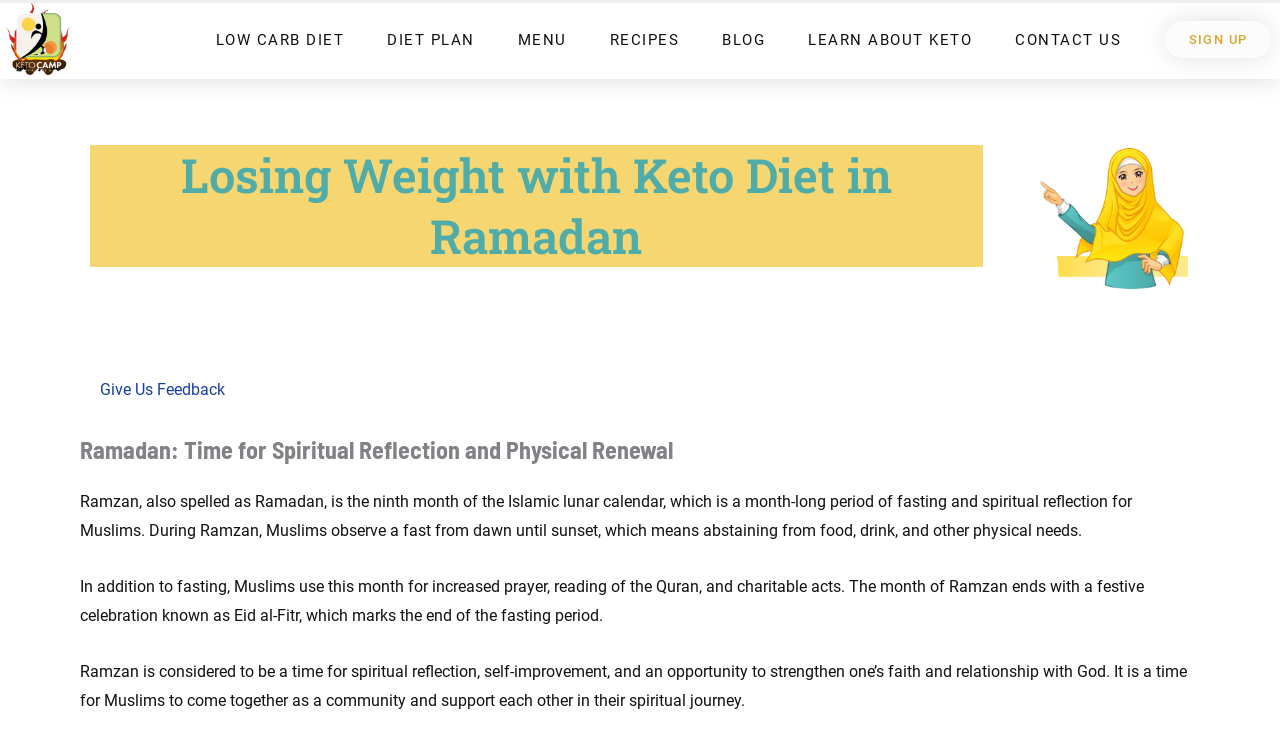Find the bounding box coordinates of the element's region that should be clicked in order to follow the given instruction: "View the 'Ramadan: Time for Spiritual Reflection and Physical Renewal' heading". The coordinates should consist of four float numbers between 0 and 1, i.e., [left, top, right, bottom].

[0.062, 0.588, 0.938, 0.633]